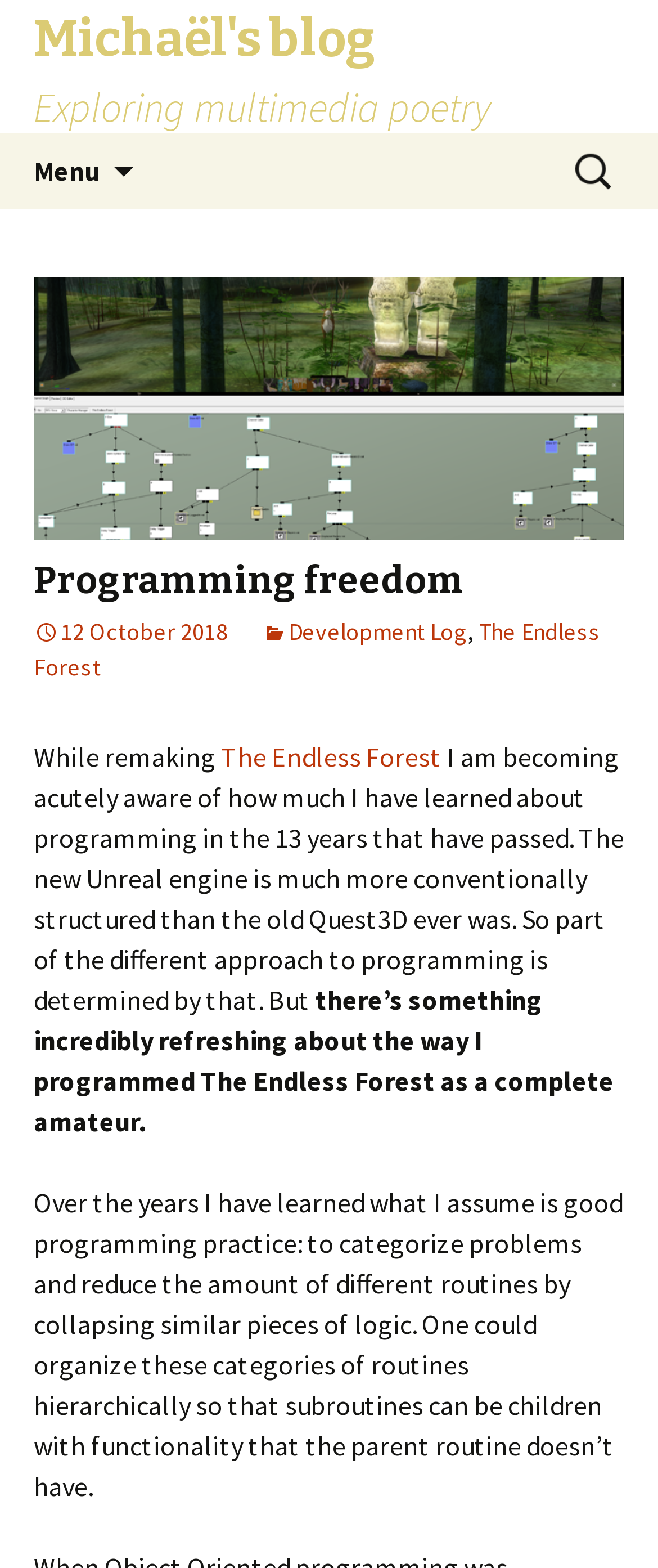Please reply to the following question using a single word or phrase: 
What is the date of the blog post?

12 October 2018